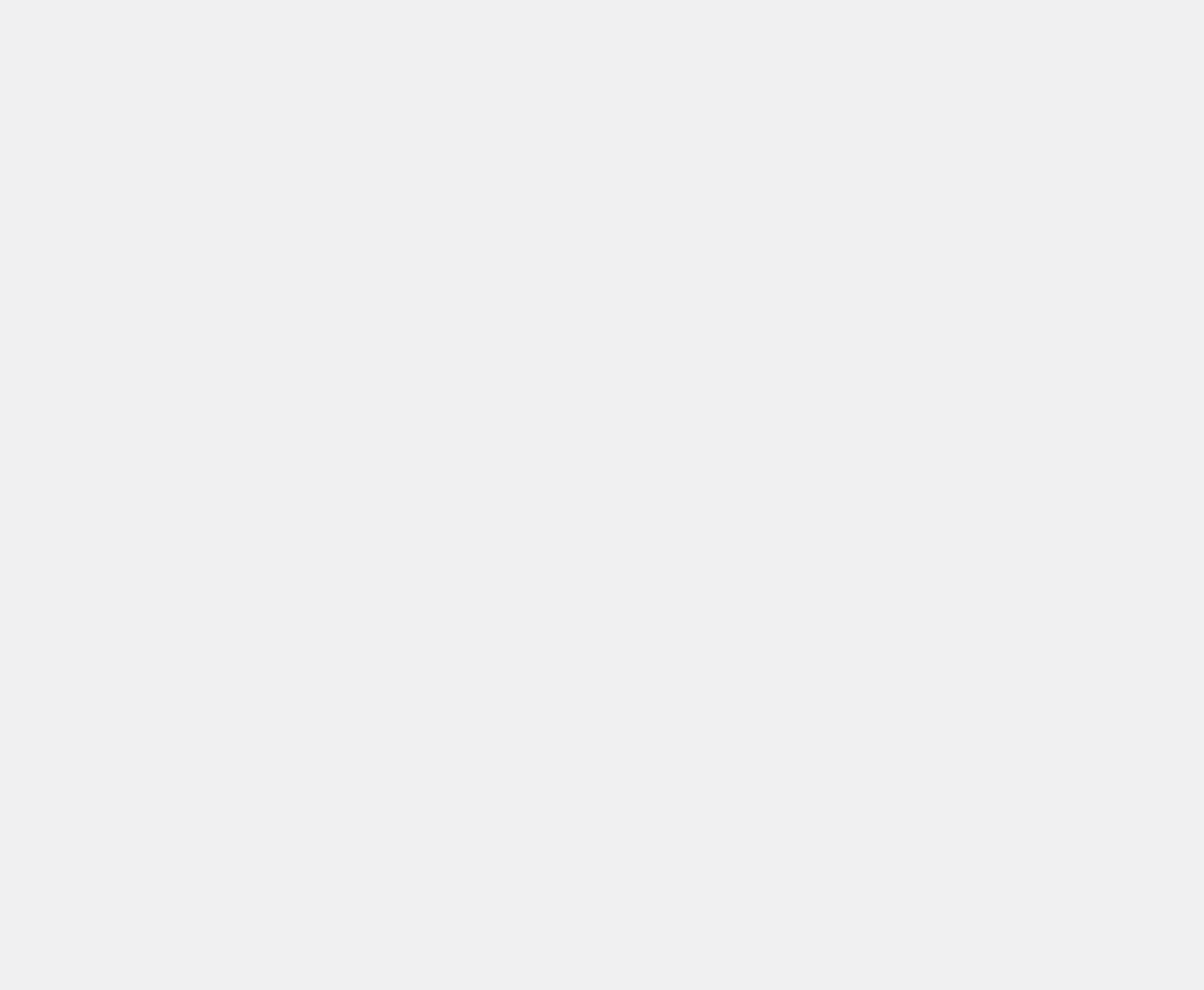Answer the question using only a single word or phrase: 
What is the purpose of the form in the 'Subscribe To Our Newsletter' section?

To receive marketing emails